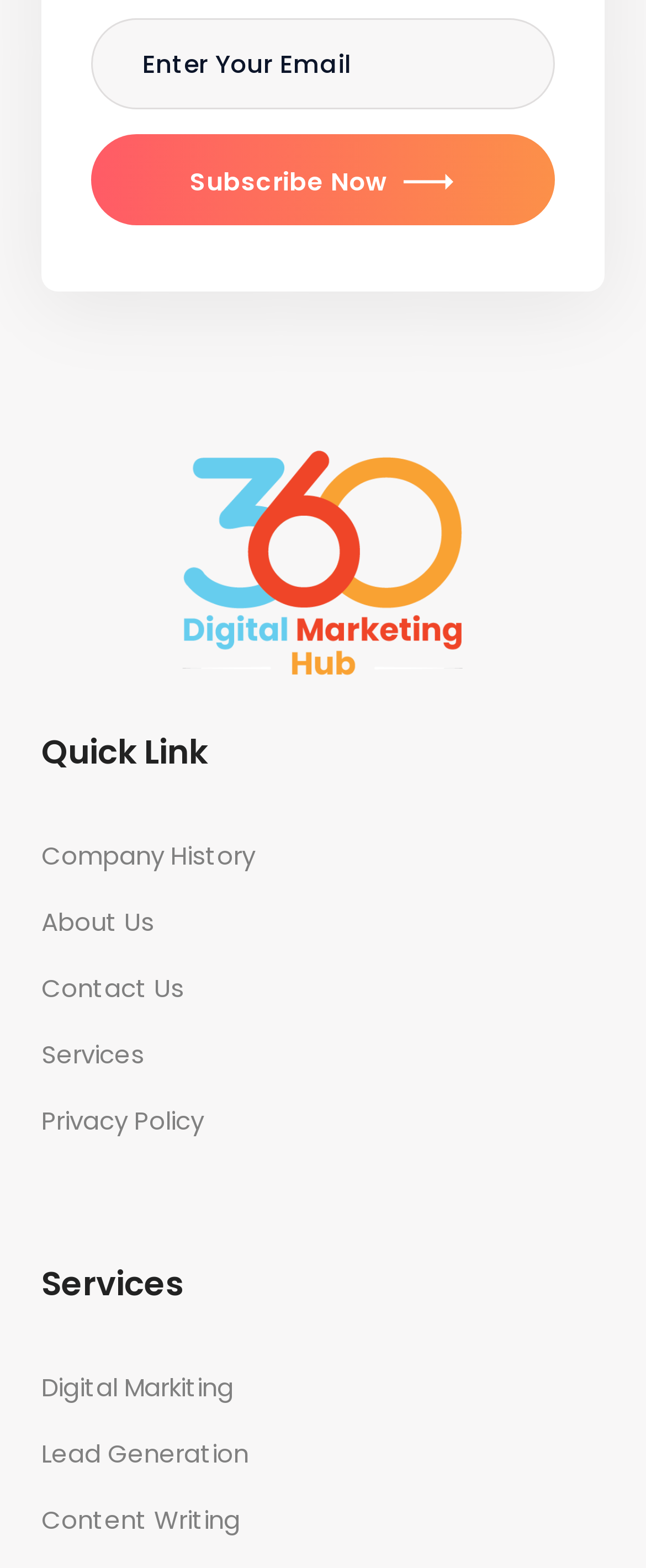Please provide a comprehensive answer to the question below using the information from the image: What is the purpose of the form?

The form is located at the top of the webpage with a textbox labeled 'Enter Your Email' and a button labeled 'Subscribe Now'. This suggests that the purpose of the form is to allow users to subscribe to a newsletter or receive updates by entering their email address.